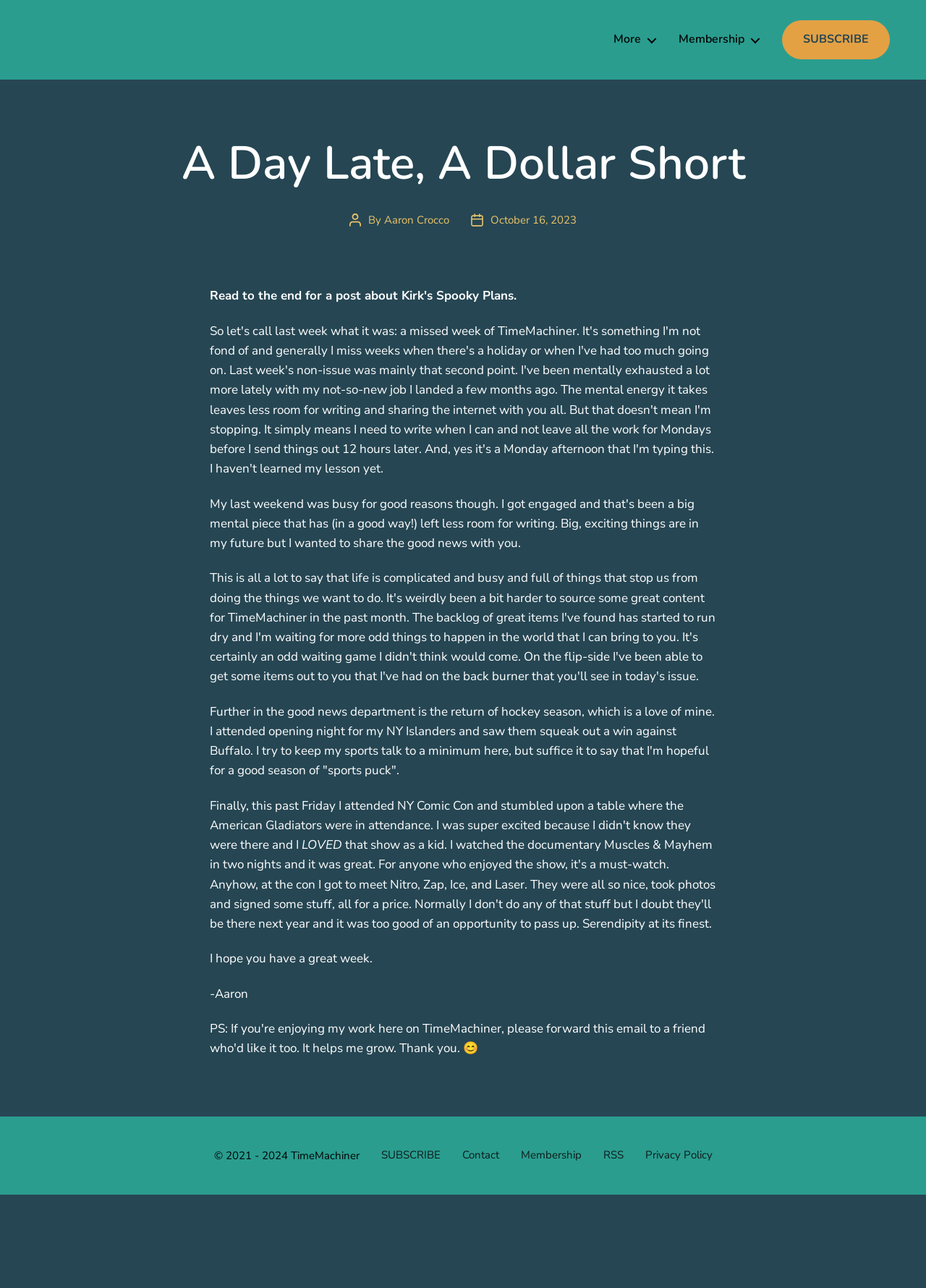Please locate the bounding box coordinates of the element that should be clicked to complete the given instruction: "Subscribe to the newsletter".

[0.867, 0.026, 0.938, 0.036]